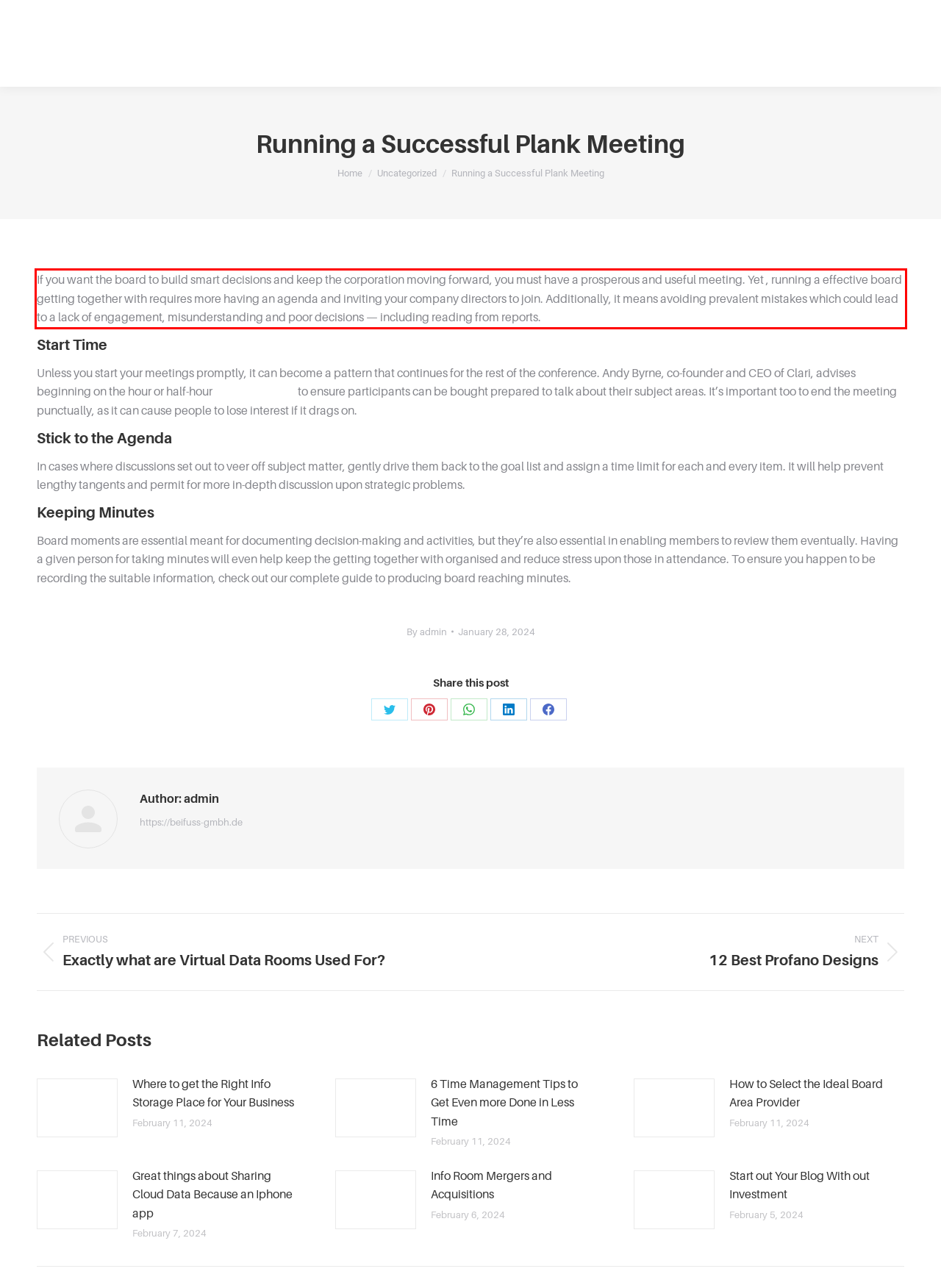Please analyze the screenshot of a webpage and extract the text content within the red bounding box using OCR.

If you want the board to build smart decisions and keep the corporation moving forward, you must have a prosperous and useful meeting. Yet , running a effective board getting together with requires more having an agenda and inviting your company directors to join. Additionally, it means avoiding prevalent mistakes which could lead to a lack of engagement, misunderstanding and poor decisions — including reading from reports.